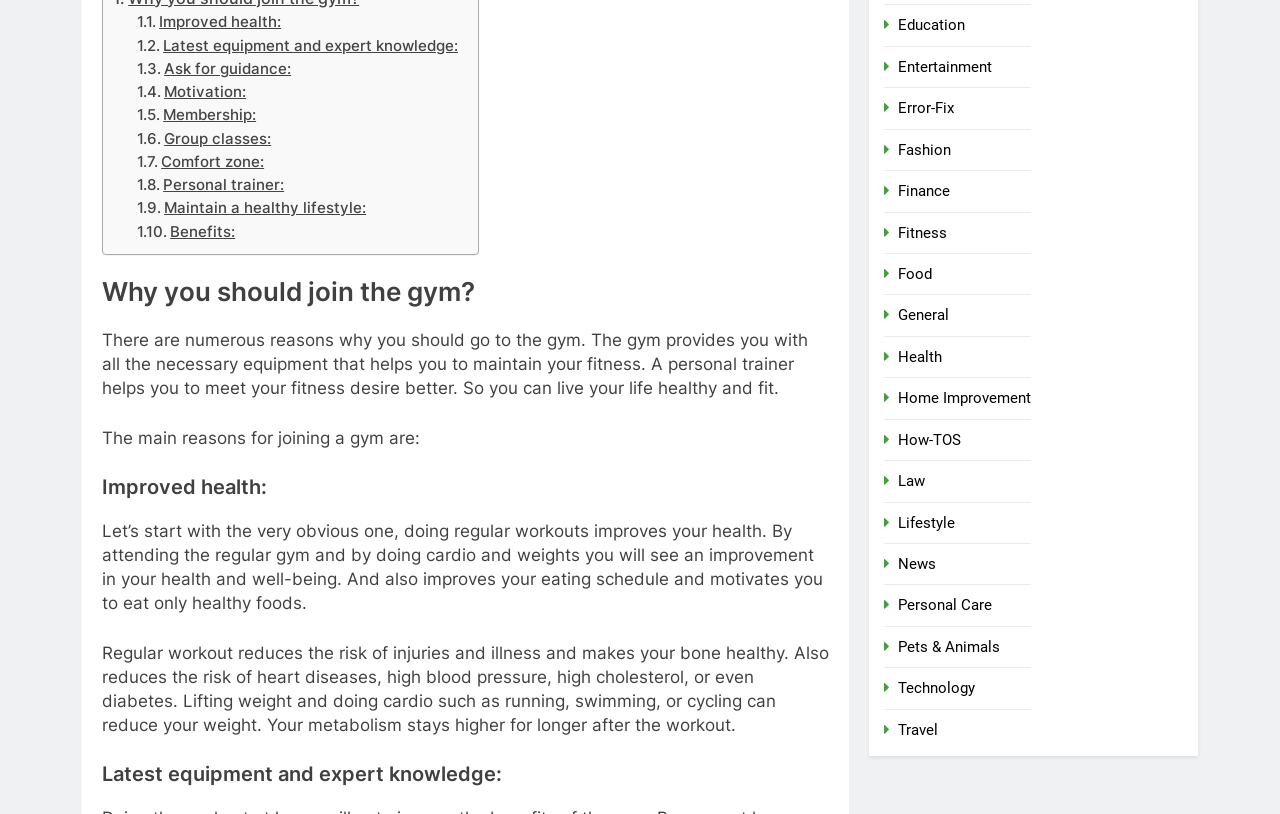Please indicate the bounding box coordinates for the clickable area to complete the following task: "Click on 'Benefits:' link". The coordinates should be specified as four float numbers between 0 and 1, i.e., [left, top, right, bottom].

[0.107, 0.271, 0.184, 0.3]